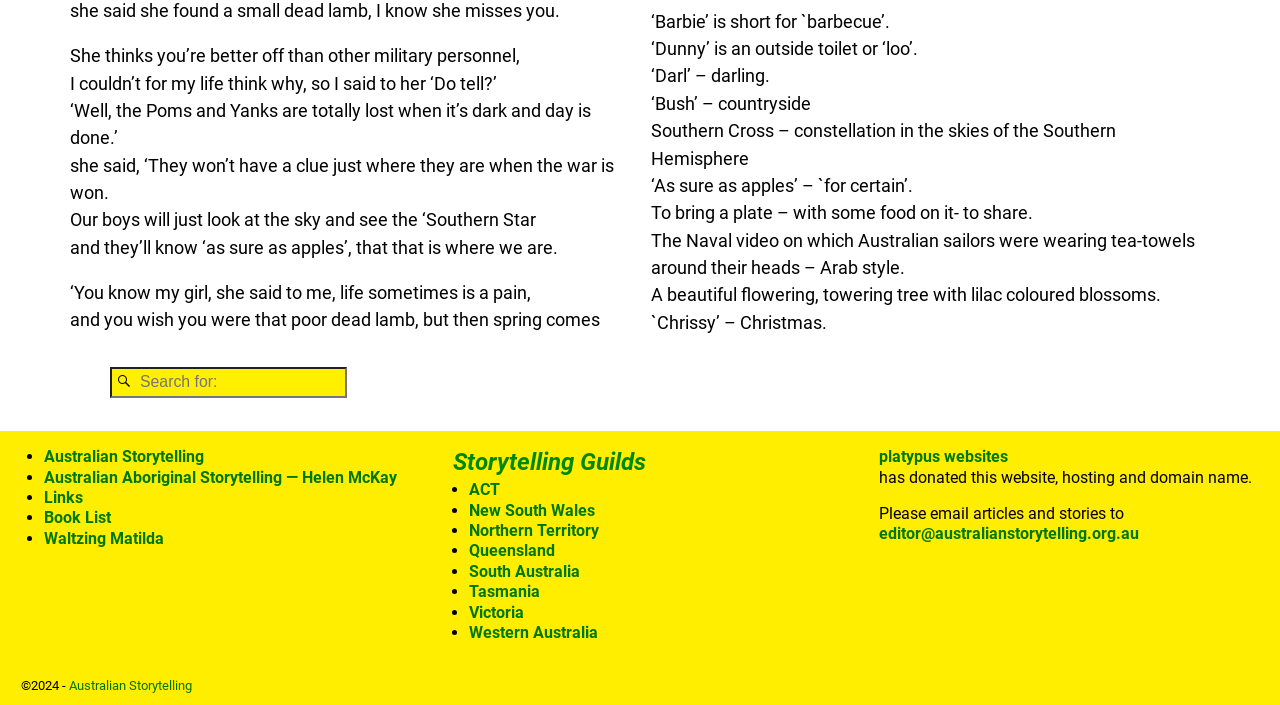Provide the bounding box coordinates of the area you need to click to execute the following instruction: "email articles and stories".

[0.687, 0.744, 0.89, 0.771]